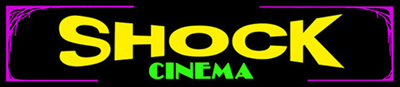What color is used for the 'CINEMA' part of the logo?
Please give a detailed and thorough answer to the question, covering all relevant points.

According to the caption, the 'CINEMA' part of the logo is rendered in a striking green, which creates a visually dynamic contrast with the bold yellow letters spelling 'SHOCK'.